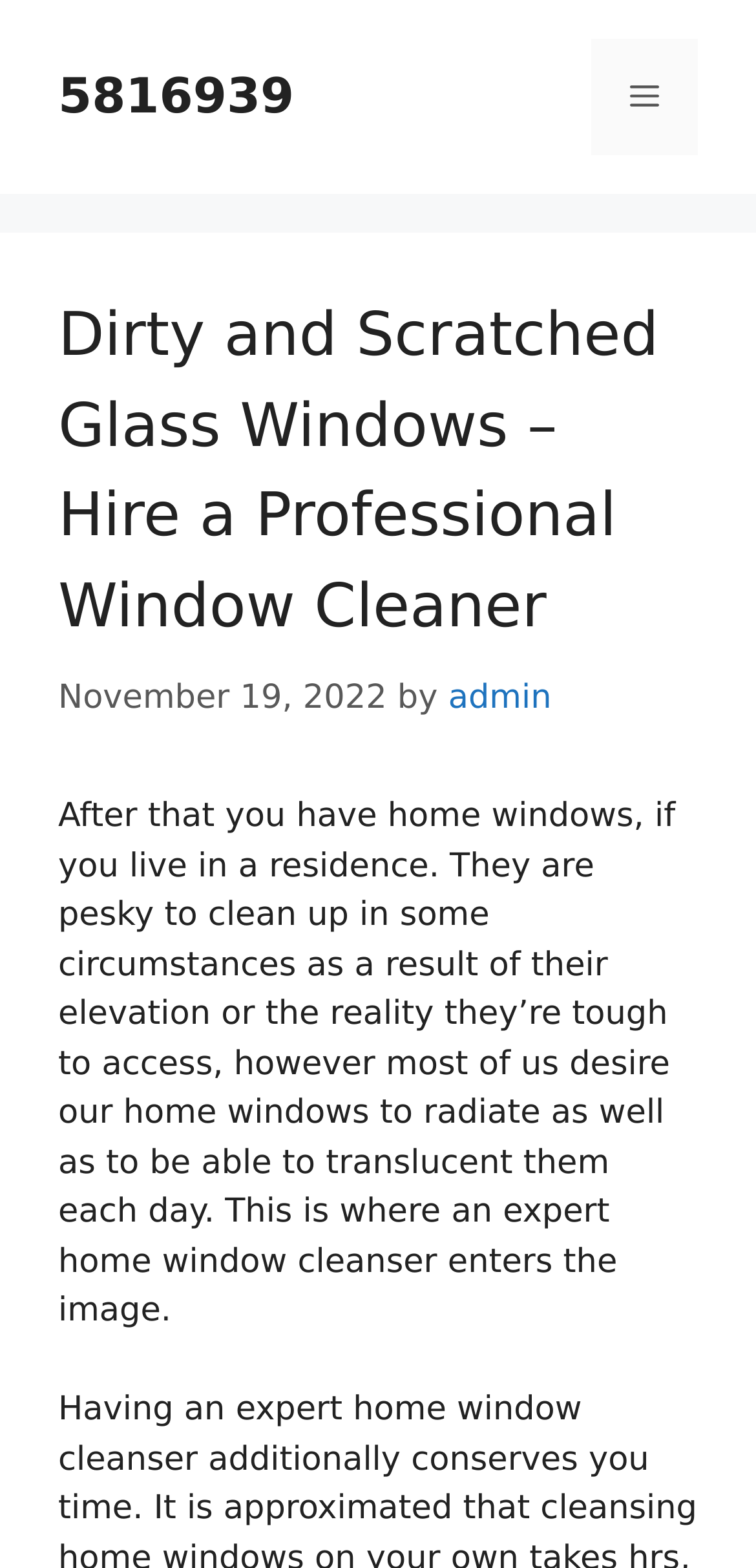Provide a single word or phrase to answer the given question: 
What is the date of the article?

November 19, 2022